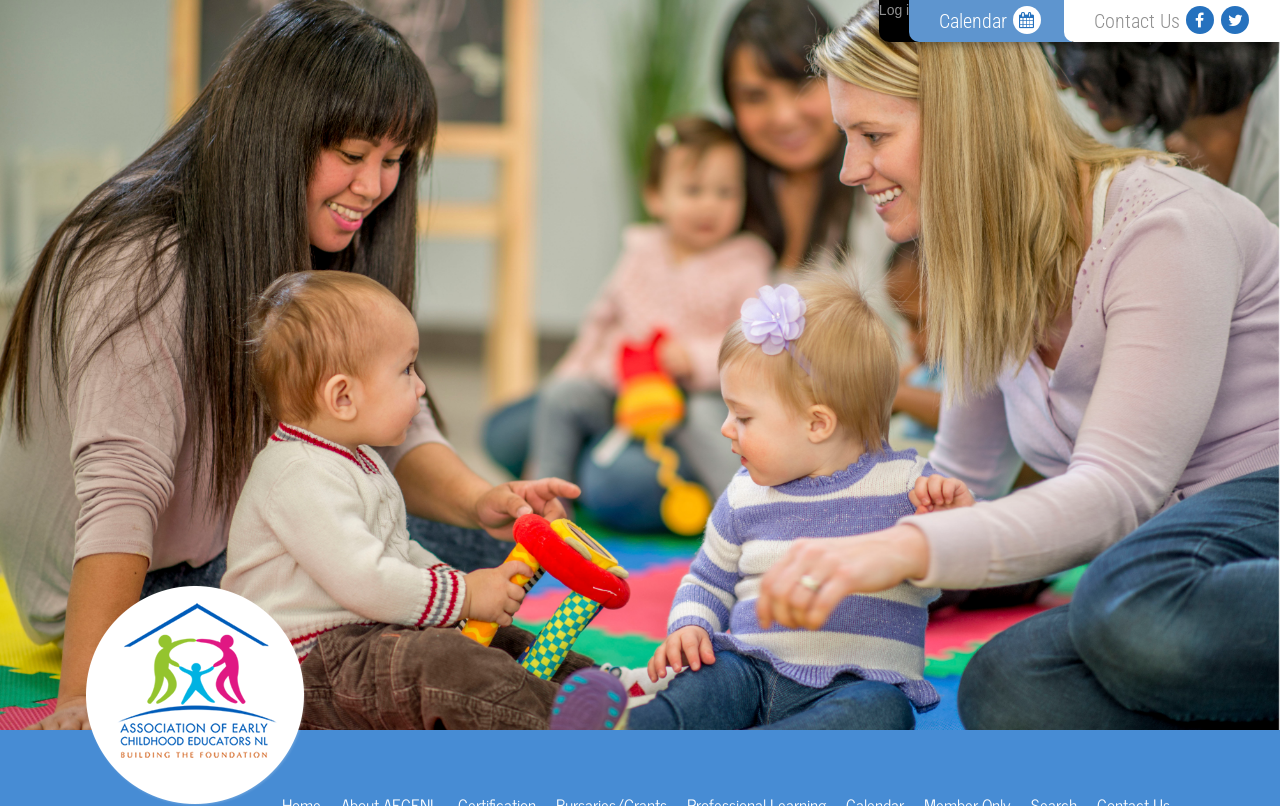Locate the UI element described by Contact Us in the provided webpage screenshot. Return the bounding box coordinates in the format (top-left x, top-left y, bottom-right x, bottom-right y), ensuring all values are between 0 and 1.

[0.855, 0.011, 0.922, 0.041]